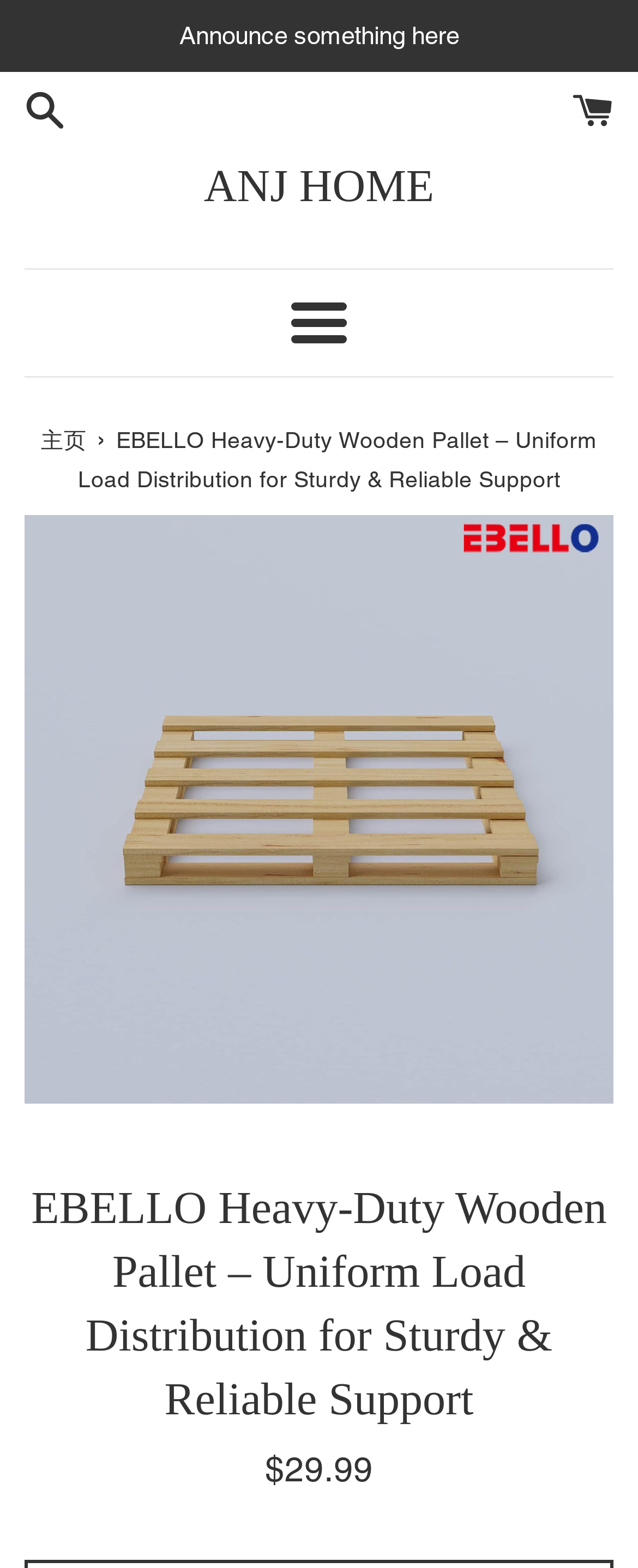Please use the details from the image to answer the following question comprehensively:
What is the price of the EBELLO Wooden Pallet?

I found the price of the EBELLO Wooden Pallet by looking at the StaticText element with the bounding box coordinates [0.415, 0.923, 0.585, 0.949], which contains the text '$29.99'.